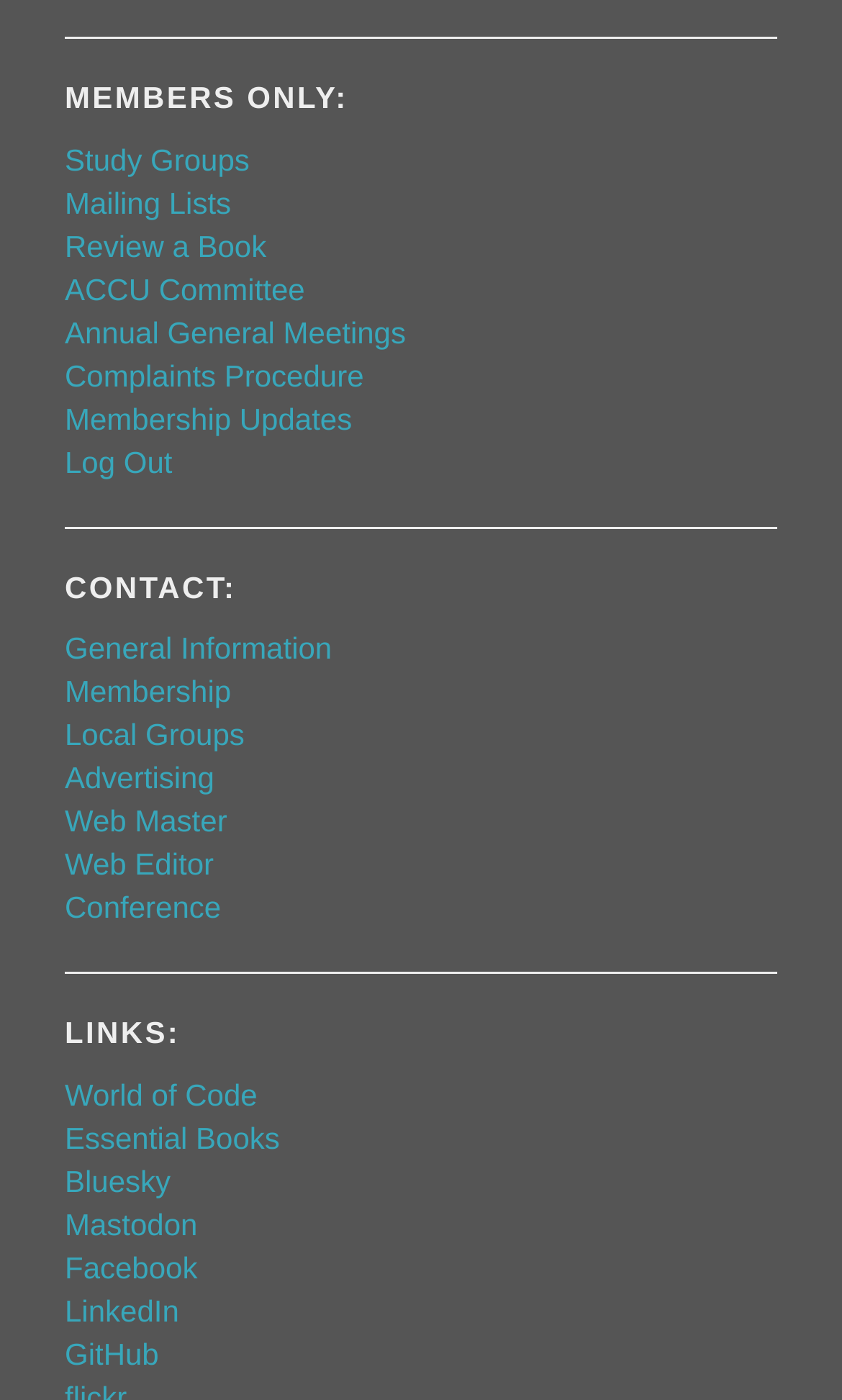Please identify the bounding box coordinates of the element's region that I should click in order to complete the following instruction: "Review a book". The bounding box coordinates consist of four float numbers between 0 and 1, i.e., [left, top, right, bottom].

[0.077, 0.163, 0.316, 0.188]